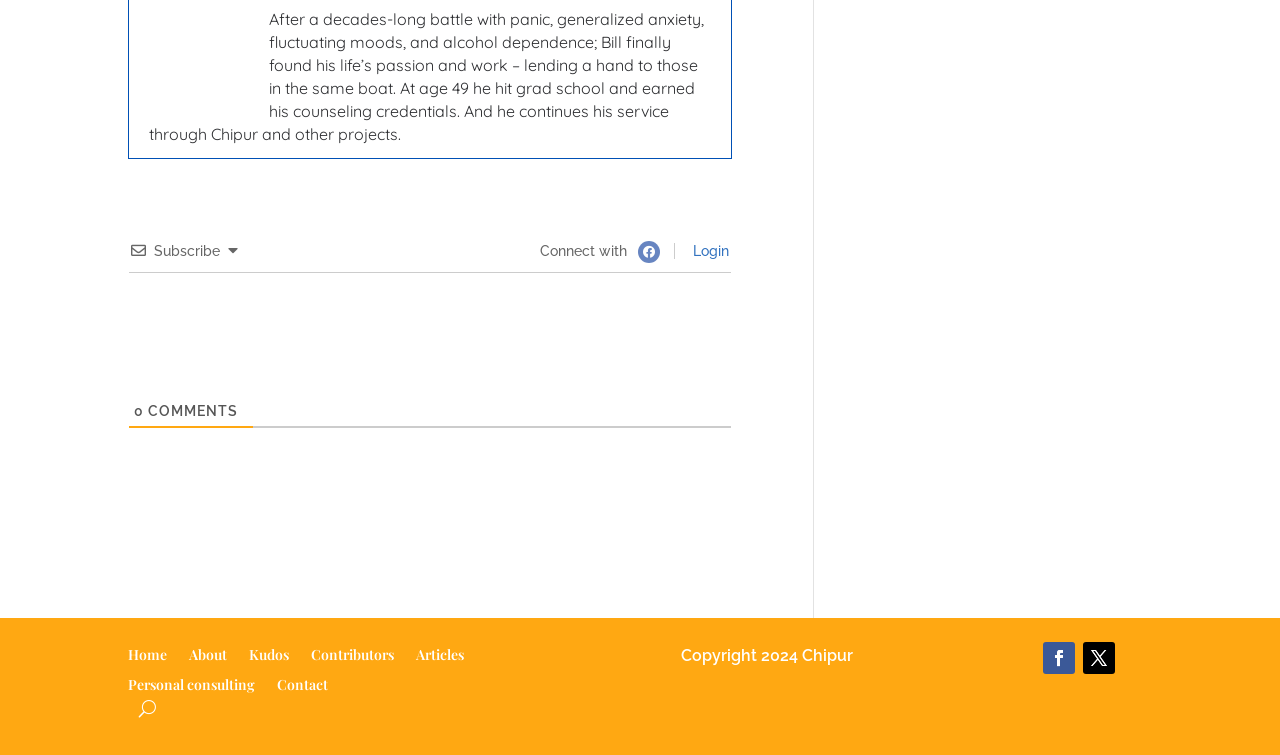Please provide a detailed answer to the question below by examining the image:
What is the profession of the person mentioned?

The profession of the person mentioned can be inferred from the text 'At age 49 he hit grad school and earned his counseling credentials.' which suggests that the person is a counselor.